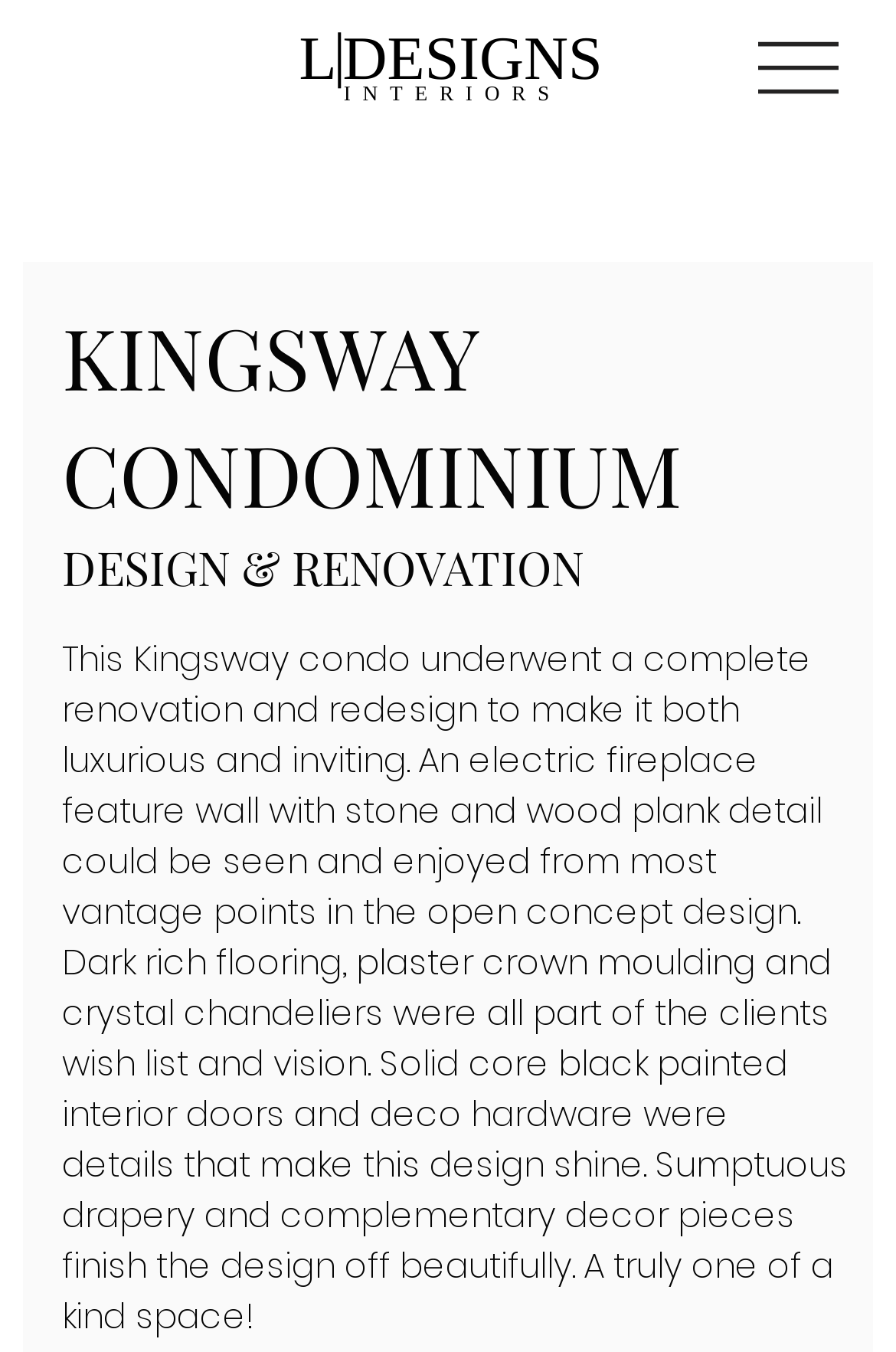Generate an in-depth caption that captures all aspects of the webpage.

This webpage showcases a luxurious condo renovation project, specifically the Kingsway condominium. At the top, there is a logo of Ldesigns interiors Inc, accompanied by the text "Ldesigns" and "INTERIORS" on either side of a vertical bar. Below the logo, there are two prominent headings: "KINGSWAY CONDOMINIUM" and "DESIGN & RENOVATION".

On the top-right corner, there is a button labeled "Interior design services" with an accompanying image. The main content of the webpage is a descriptive paragraph that summarizes the condo renovation project. The text explains that the condo underwent a complete renovation to make it luxurious and inviting, featuring an electric fireplace with stone and wood plank detail, dark rich flooring, plaster crown moulding, and crystal chandeliers. The paragraph also mentions other design elements, such as solid core black painted interior doors, deco hardware, sumptuous drapery, and complementary decor pieces.

The overall layout of the webpage is clean, with a clear hierarchy of elements. The logo and headings are prominently displayed at the top, while the main content is presented in a single paragraph below. The button and image on the top-right corner provide a clear call-to-action for interior design services.